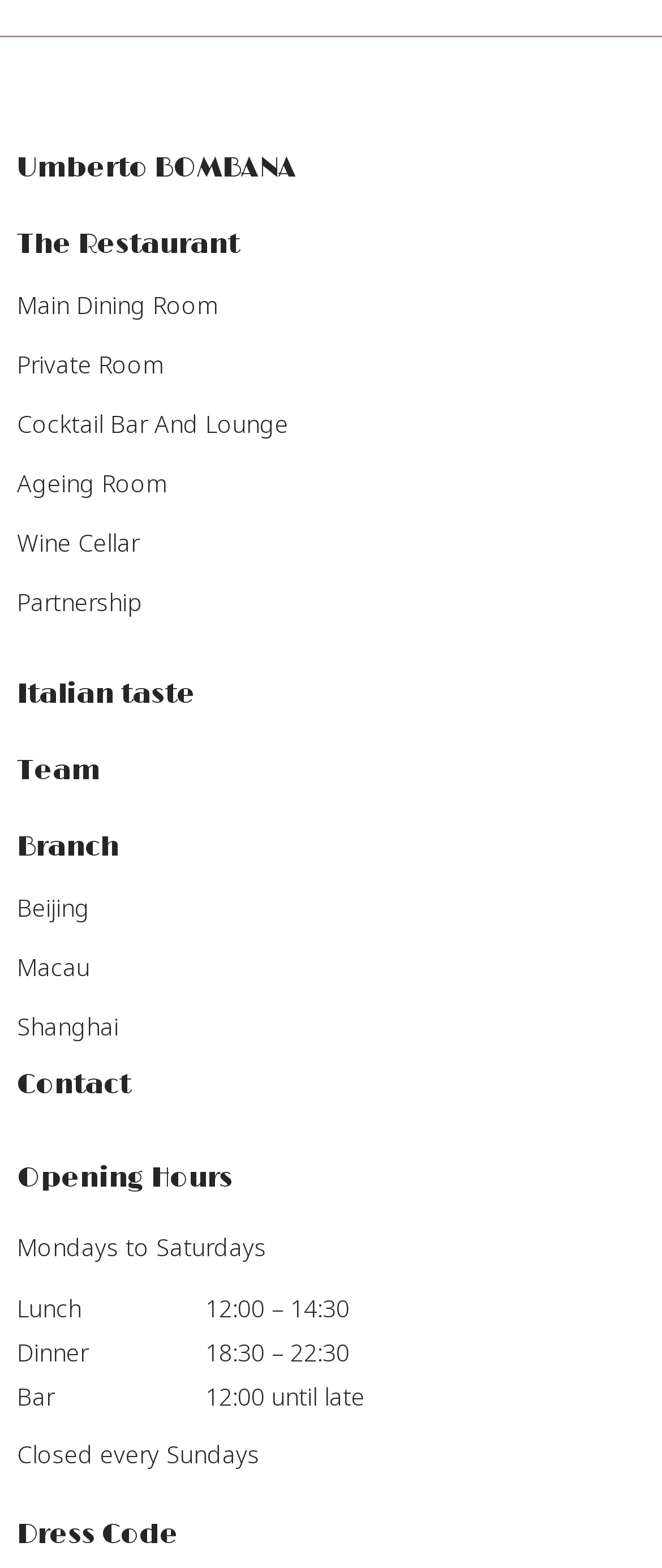Bounding box coordinates must be specified in the format (top-left x, top-left y, bottom-right x, bottom-right y). All values should be floating point numbers between 0 and 1. What are the bounding box coordinates of the UI element described as: English

None